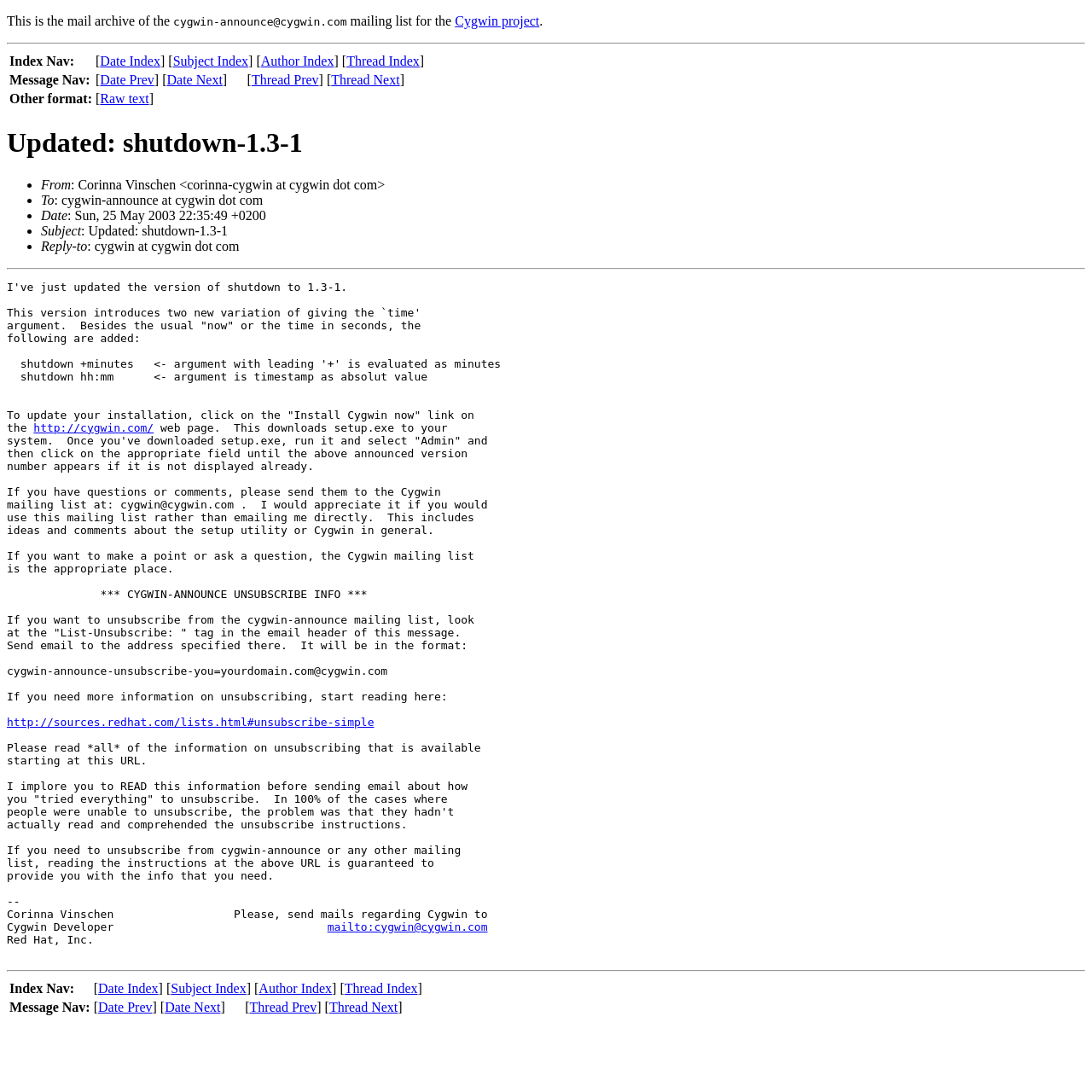Bounding box coordinates are specified in the format (top-left x, top-left y, bottom-right x, bottom-right y). All values are floating point numbers bounded between 0 and 1. Please provide the bounding box coordinate of the region this sentence describes: Author Index

[0.239, 0.049, 0.306, 0.062]